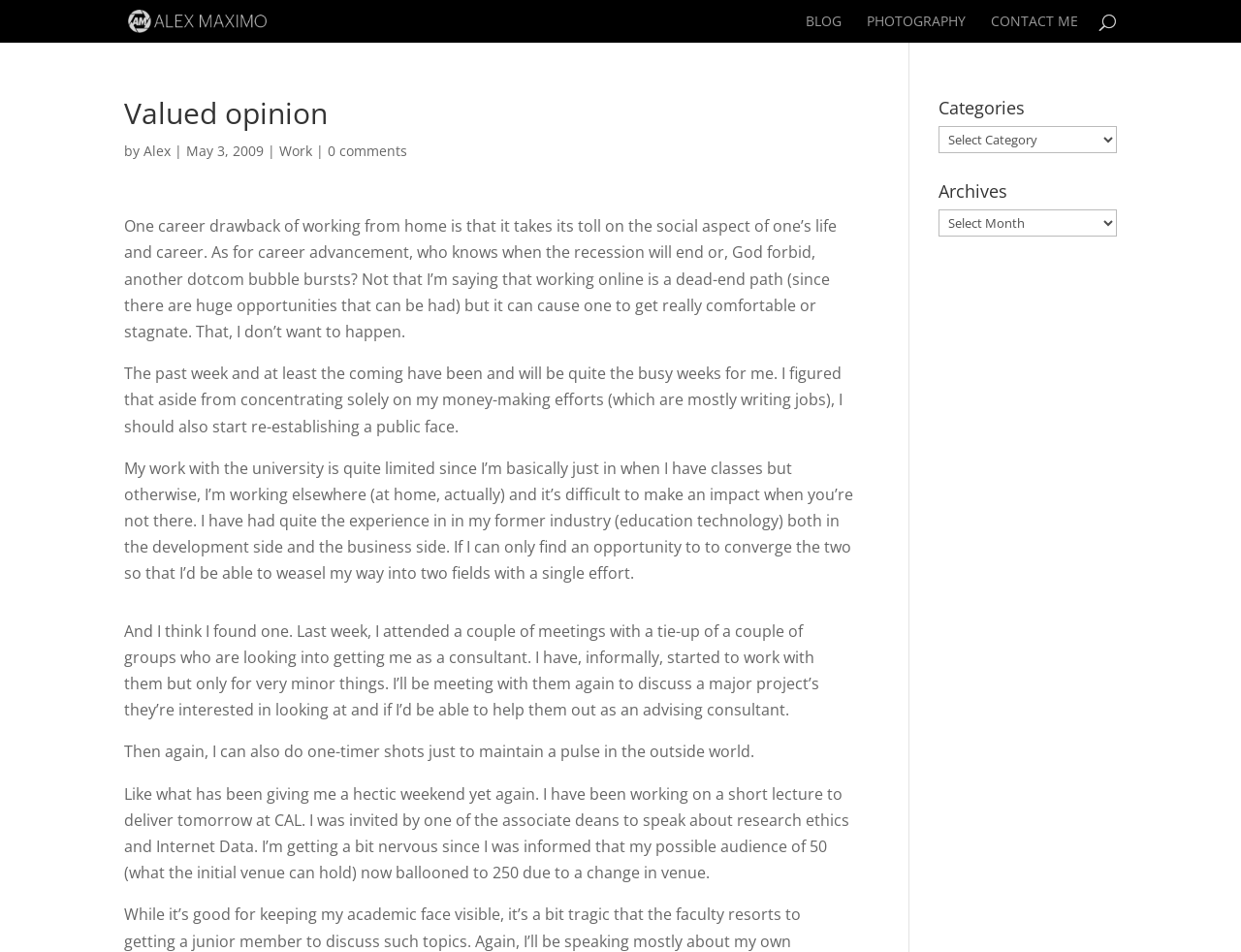Based on the element description, predict the bounding box coordinates (top-left x, top-left y, bottom-right x, bottom-right y) for the UI element in the screenshot: Contact Me

[0.798, 0.015, 0.869, 0.045]